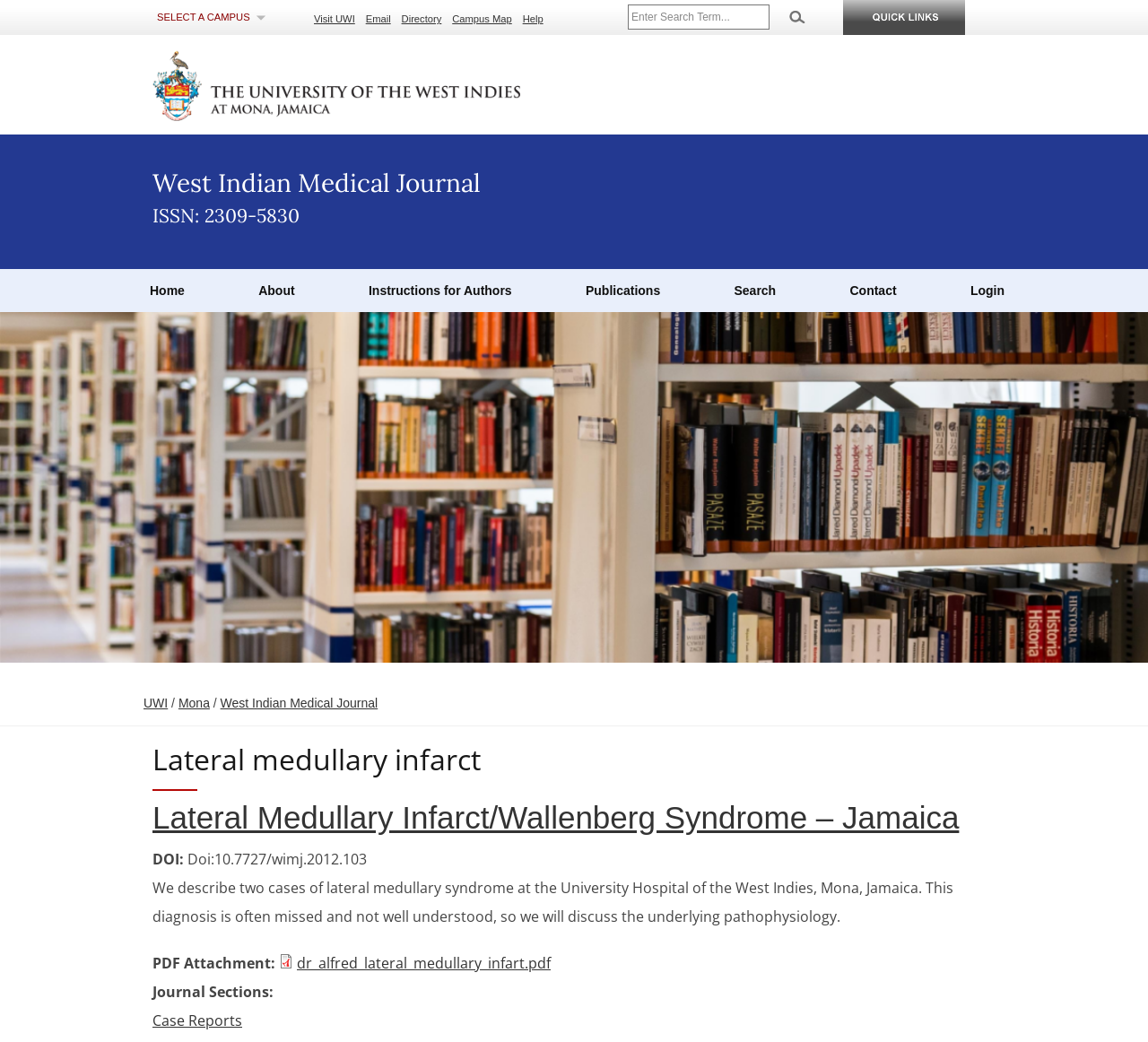Respond with a single word or phrase for the following question: 
What is the type of the article?

Case Reports